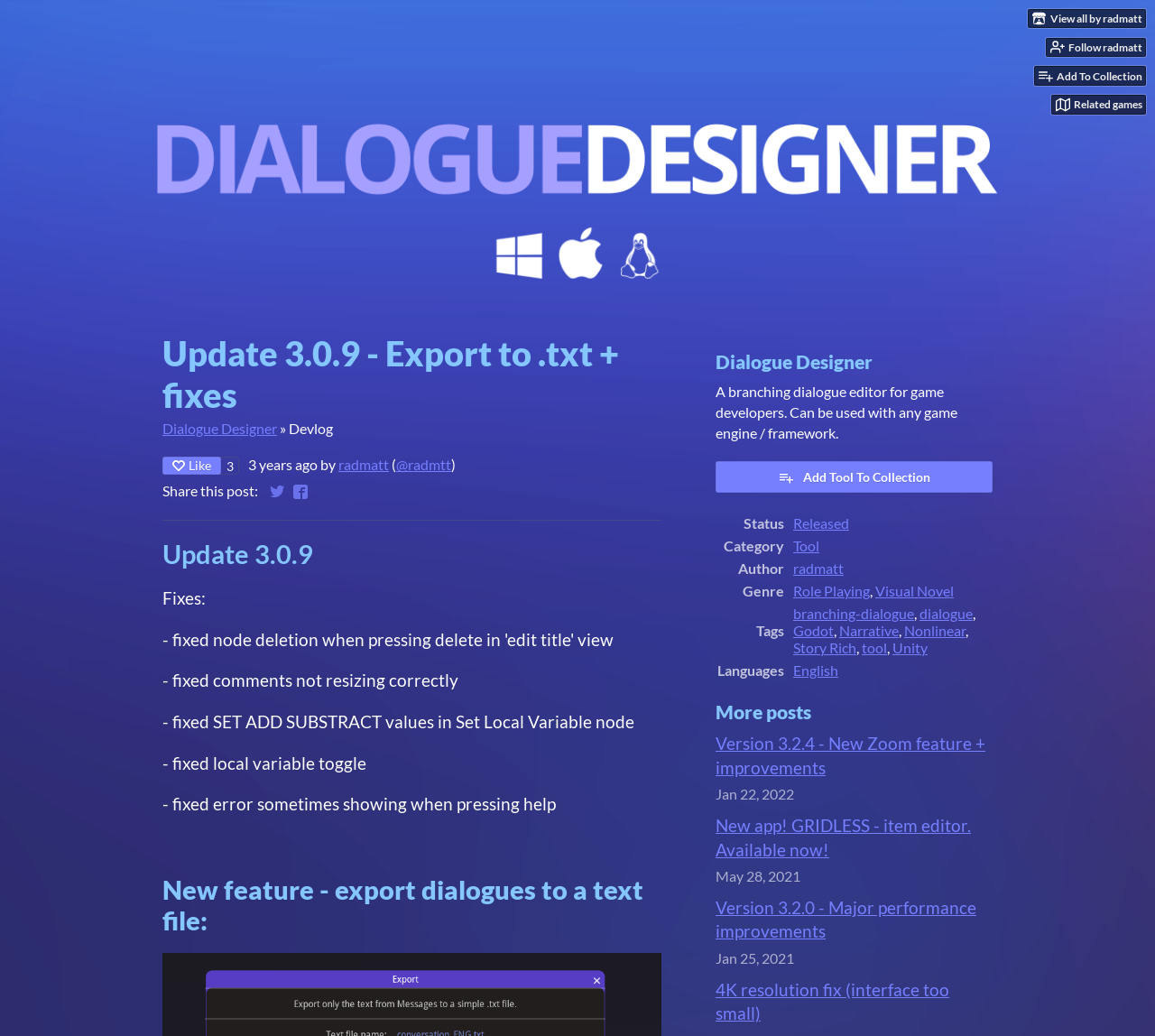Highlight the bounding box of the UI element that corresponds to this description: "Network and Partnership".

None